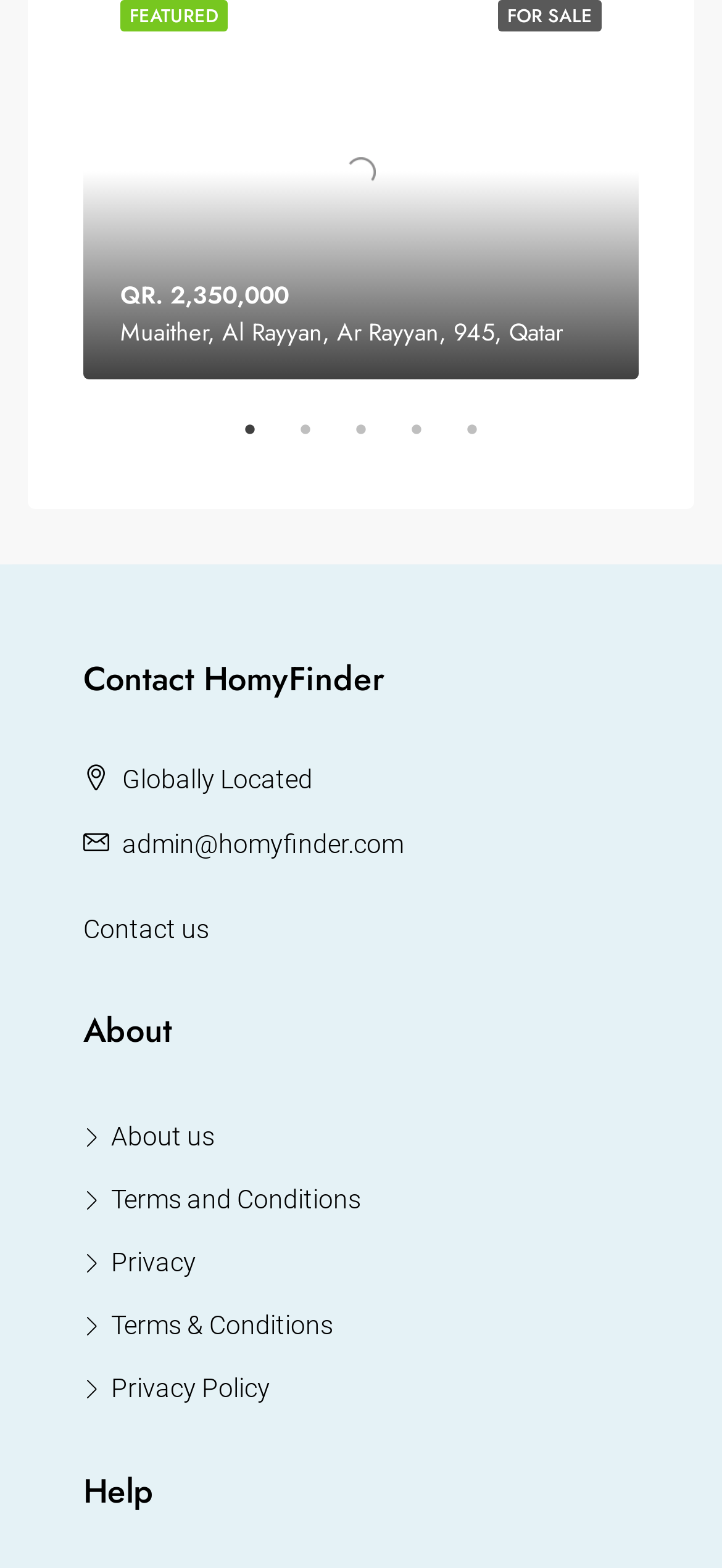How many links are there in the 'About' section?
Using the screenshot, give a one-word or short phrase answer.

2